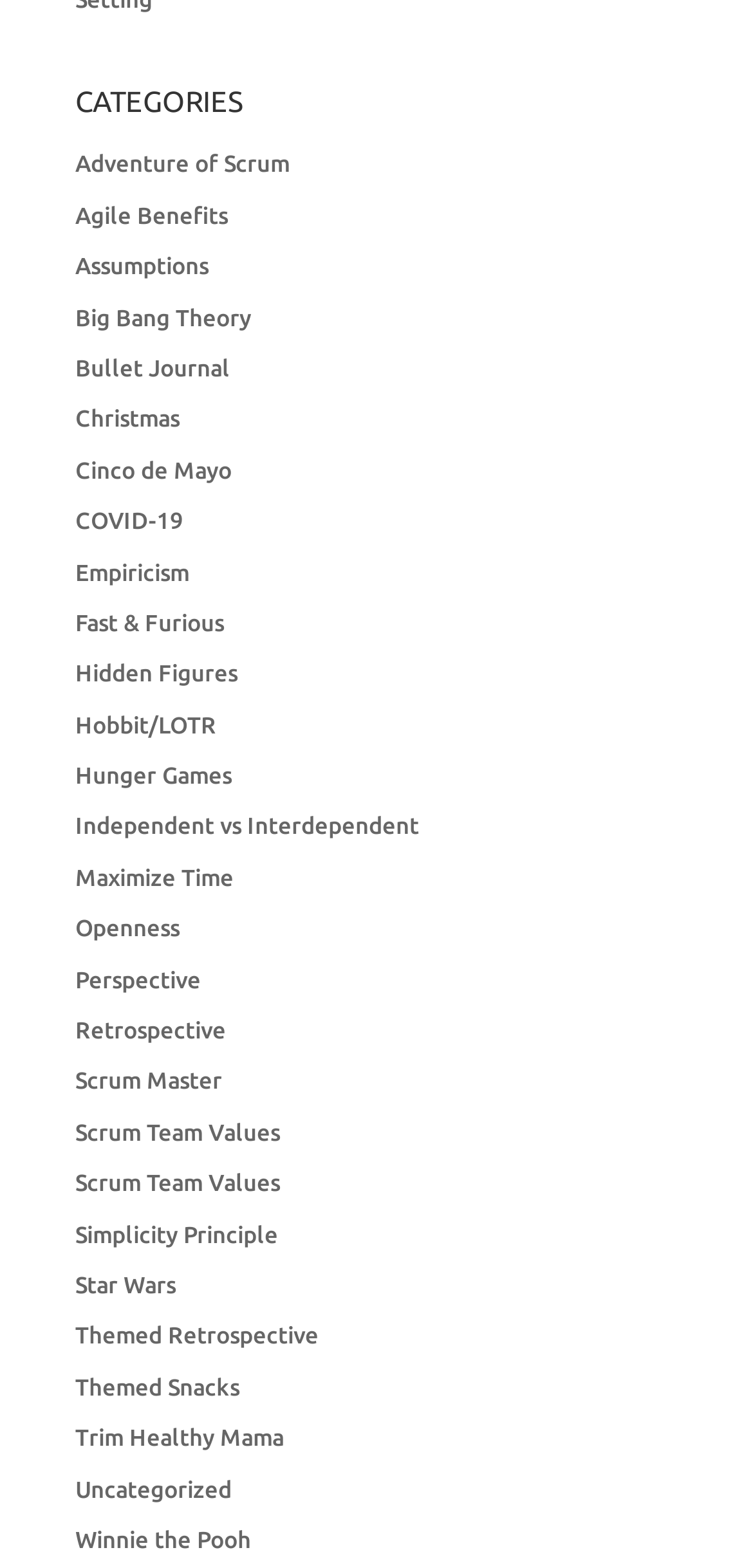Based on the element description "Scrum Team Values", predict the bounding box coordinates of the UI element.

[0.1, 0.714, 0.372, 0.73]